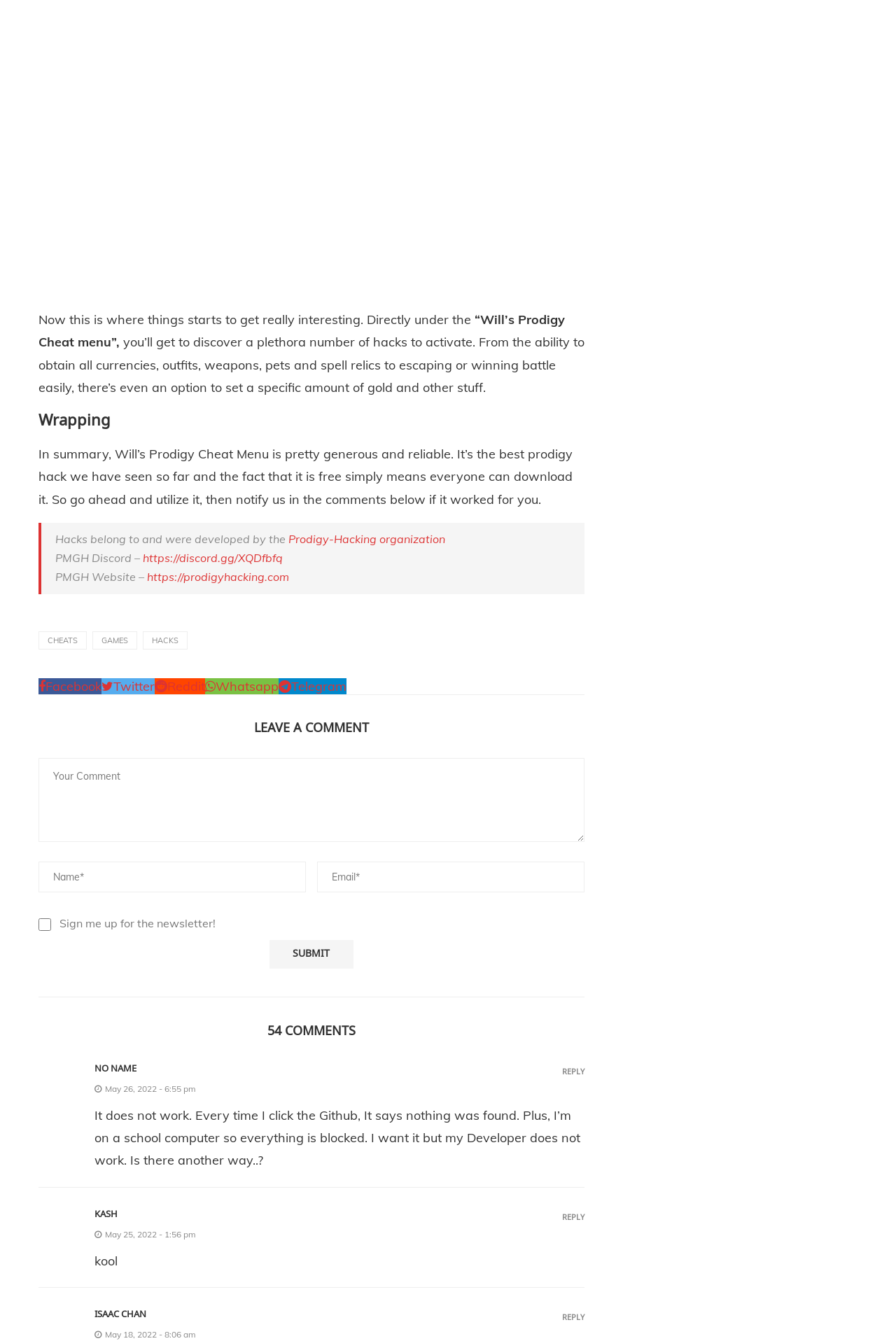What is the URL of the PMGH Website?
Refer to the image and give a detailed answer to the question.

The URL of the PMGH Website is mentioned in the blockquote section, which says 'PMGH Website – https://prodigyhacking.com'.